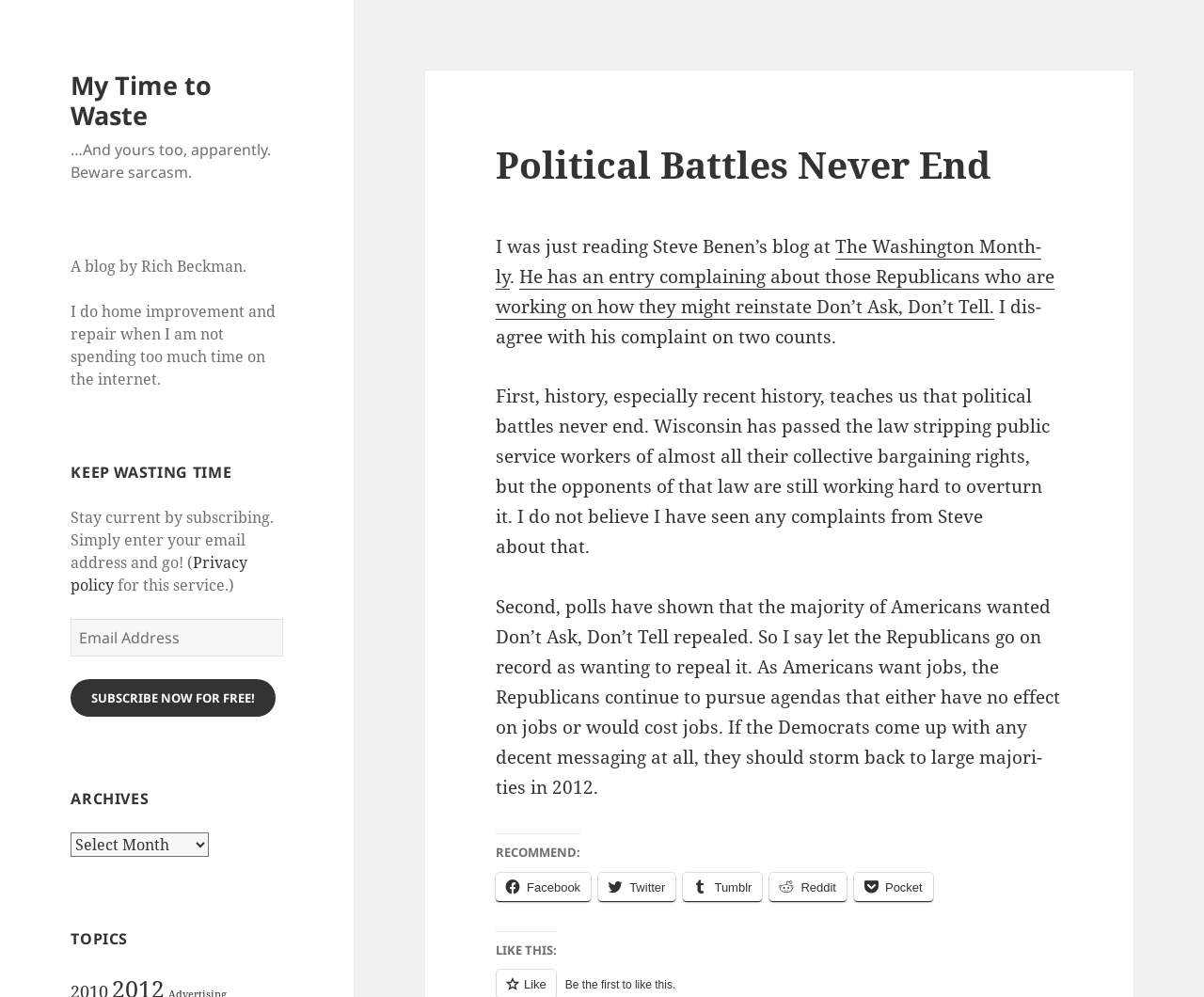From the given element description: "Privacy policy", find the bounding box for the UI element. Provide the coordinates as four float numbers between 0 and 1, in the order [left, top, right, bottom].

[0.059, 0.554, 0.206, 0.597]